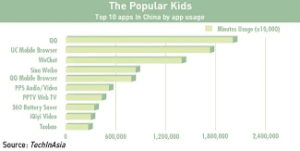Give a detailed account of the elements present in the image.

The image titled "The Popular Kids" presents a bar chart displaying the top 10 apps in China ranked by app usage in monthly active users, measured in thousands. The chart highlights the leading app, QQ, with significantly higher usage compared to the others, reaching nearly 2,500,000 users. Following QQ, the chart includes other popular applications such as UC Mobile Browser, WeChat, and Weibo, each with varying user numbers, illustrating the competitive landscape of mobile apps in China. The data is sourced from TechInAsia, emphasizing the popularity and engagement of these digital platforms within the Chinese market.